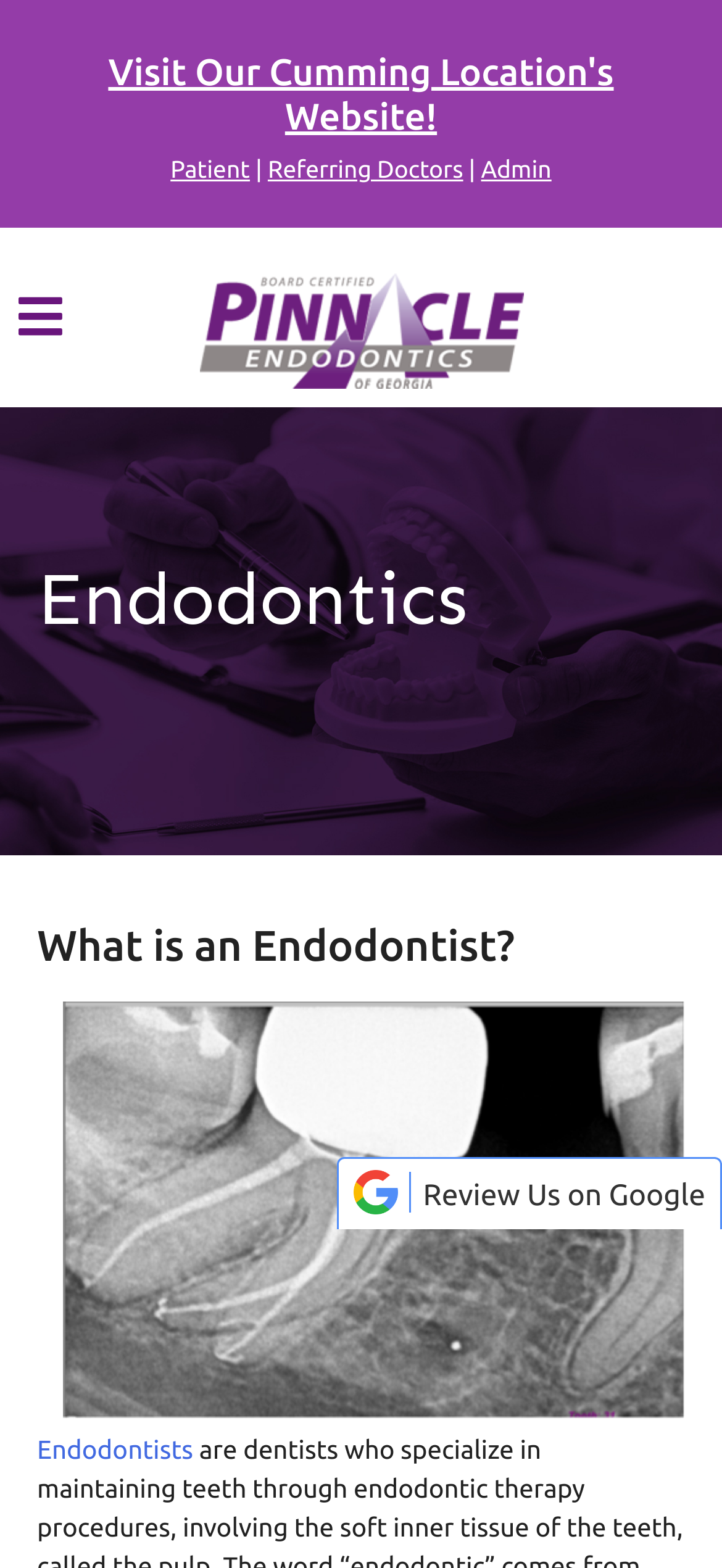Can you find the bounding box coordinates for the UI element given this description: "Referring Doctors"? Provide the coordinates as four float numbers between 0 and 1: [left, top, right, bottom].

[0.371, 0.1, 0.642, 0.117]